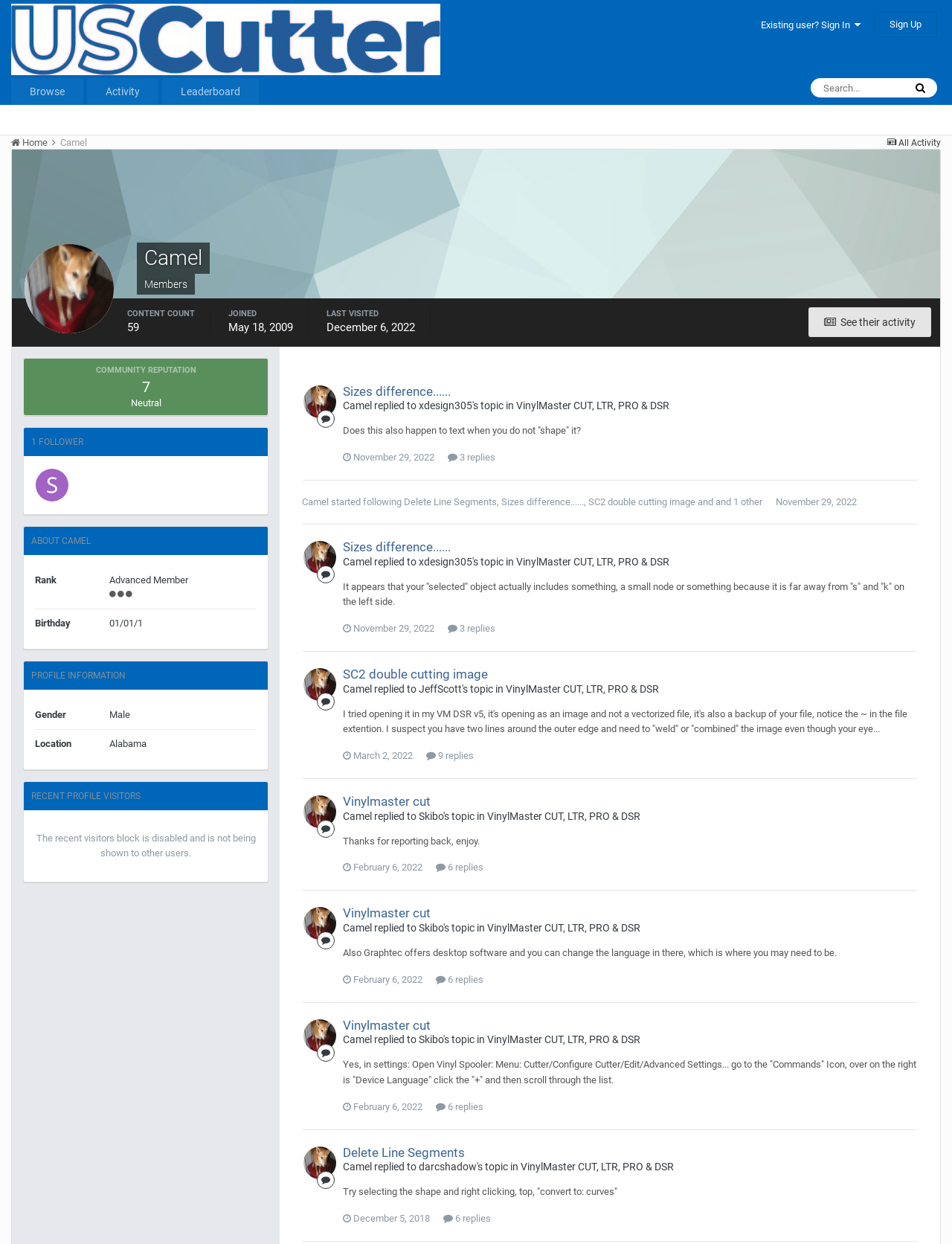What is the topic of the latest post by Camel?
Answer the question with a detailed explanation, including all necessary information.

The topic of the latest post by Camel can be found in the heading 'Sizes difference......' which is located in the post section, and it is the title of the post.